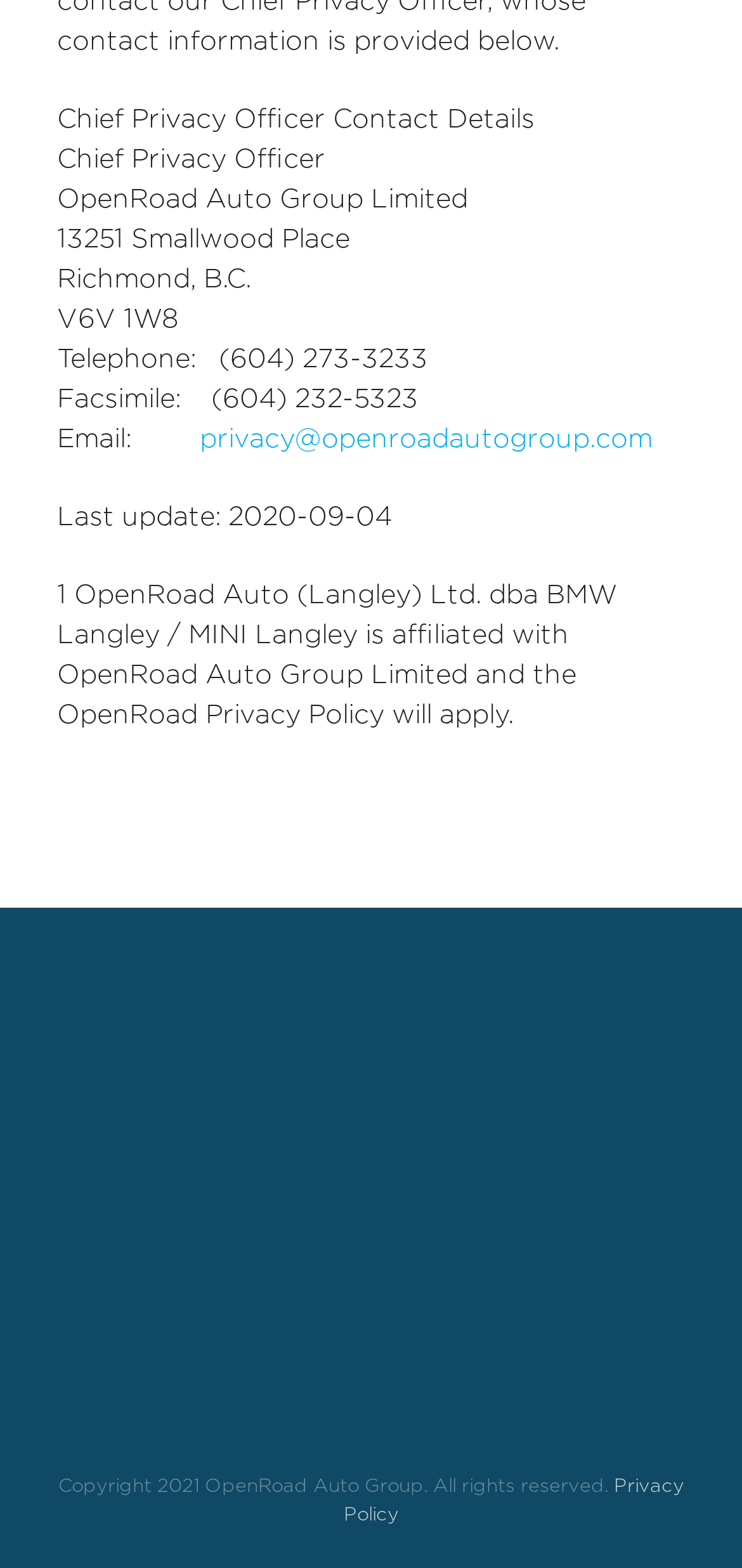Give a short answer to this question using one word or a phrase:
What is the telephone number of the company?

(604) 273-3233